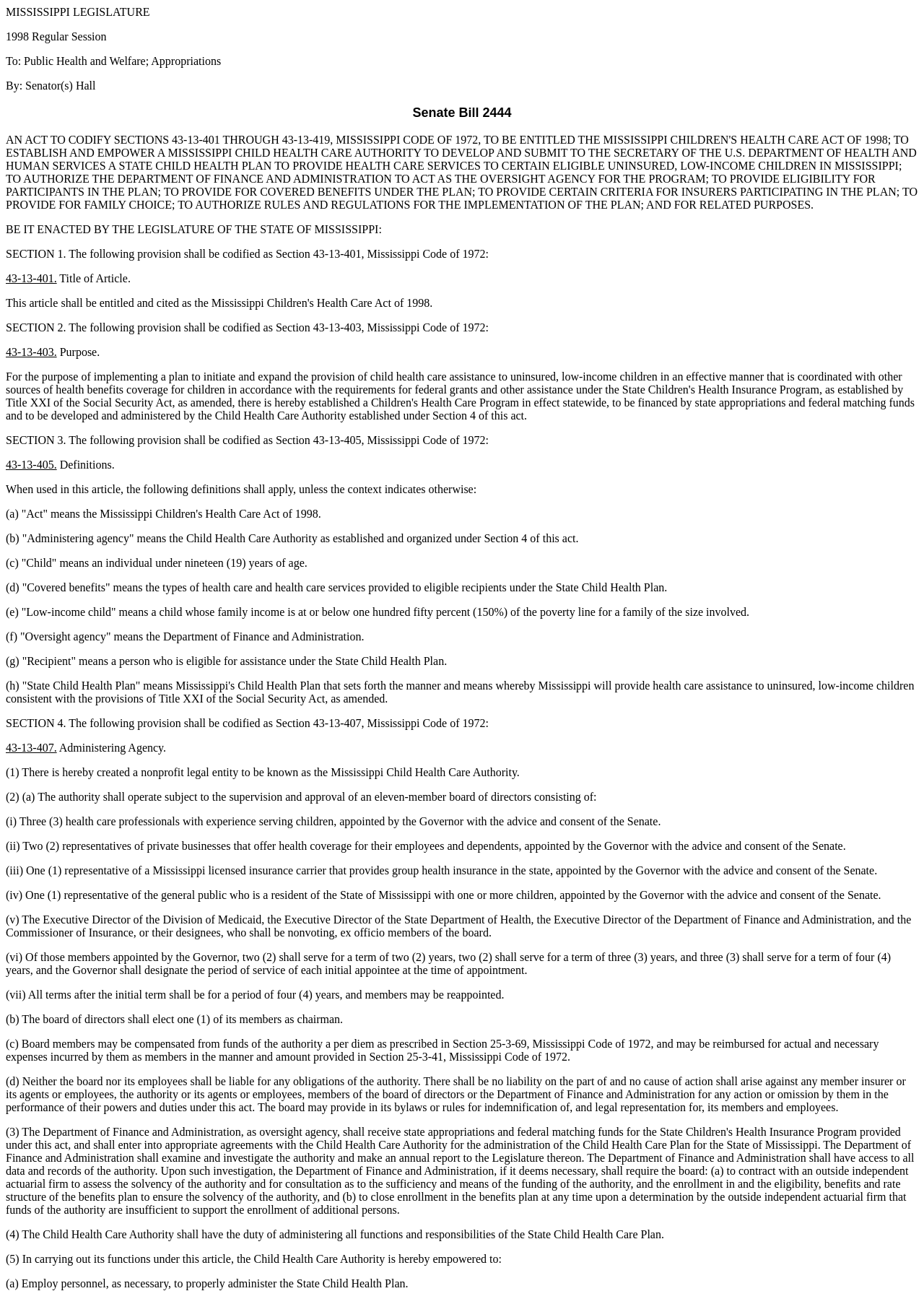How many sections are in the bill?
Provide a detailed answer to the question using information from the image.

The bill has at least 4 sections, as indicated by the StaticText elements with the text 'SECTION 1', 'SECTION 2', 'SECTION 3', and 'SECTION 4' at various coordinates.